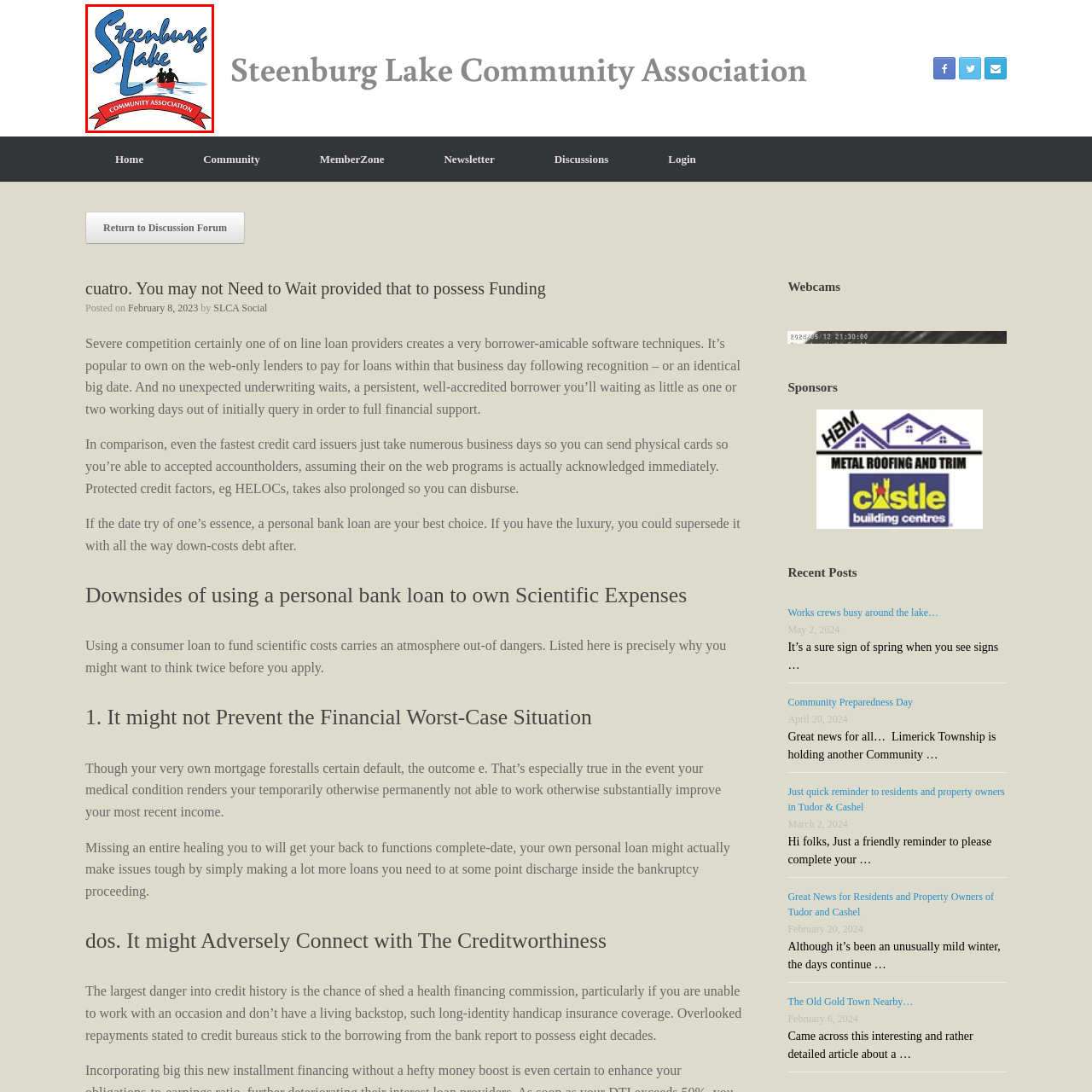Please scrutinize the portion of the image inside the purple boundary and provide an elaborate answer to the question below, relying on the visual elements: 
What is the color of the banner below the imagery?

The caption states that a bold red banner prominently displays the words 'COMMUNITY ASSOCIATION', which indicates that the color of the banner is red.